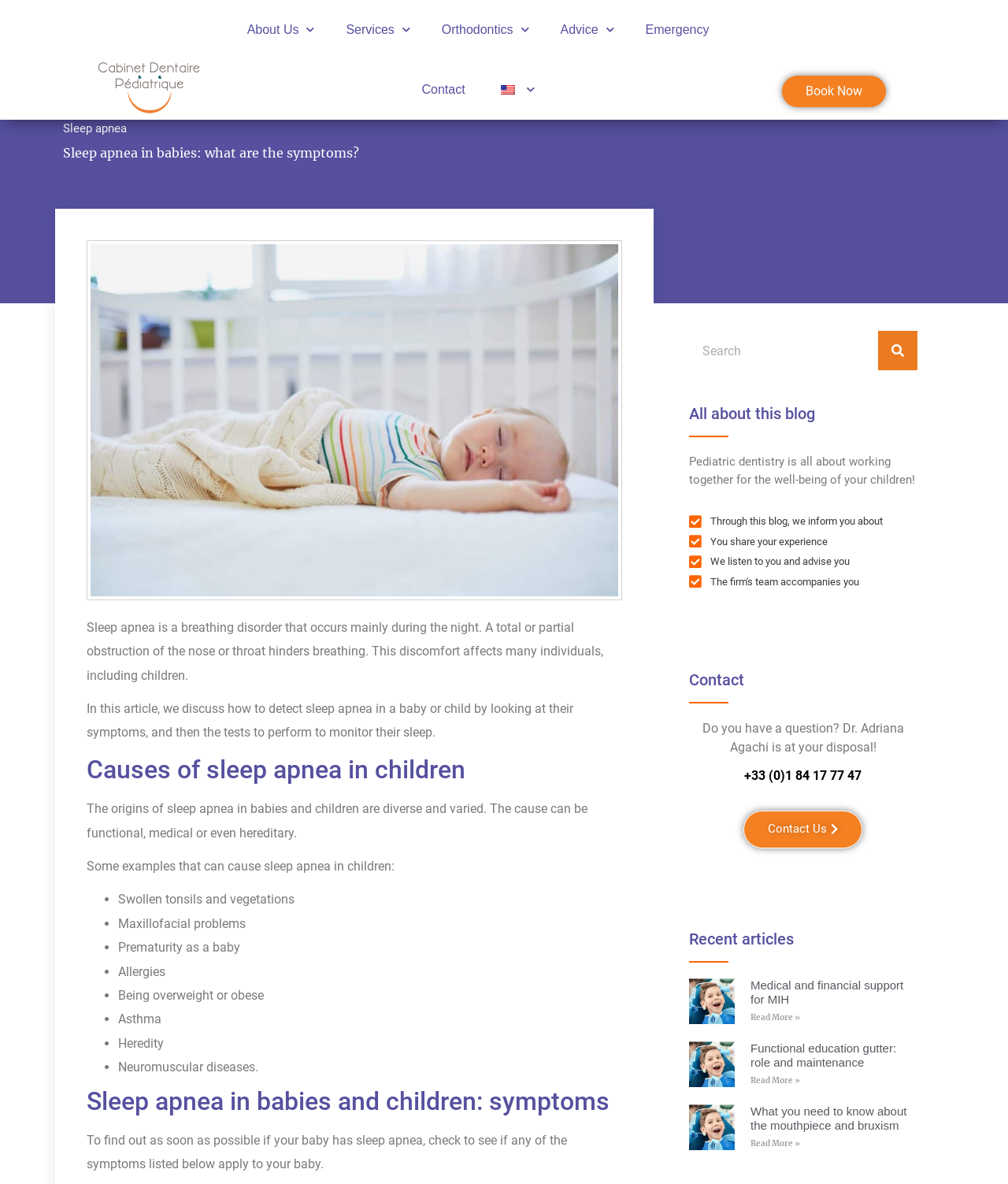Using the image as a reference, answer the following question in as much detail as possible:
How can you detect sleep apnea in a baby?

The webpage suggests that to detect sleep apnea in a baby, you should check to see if any of the symptoms listed apply to your baby, such as breathing discomfort, pauses in breathing, or other signs.